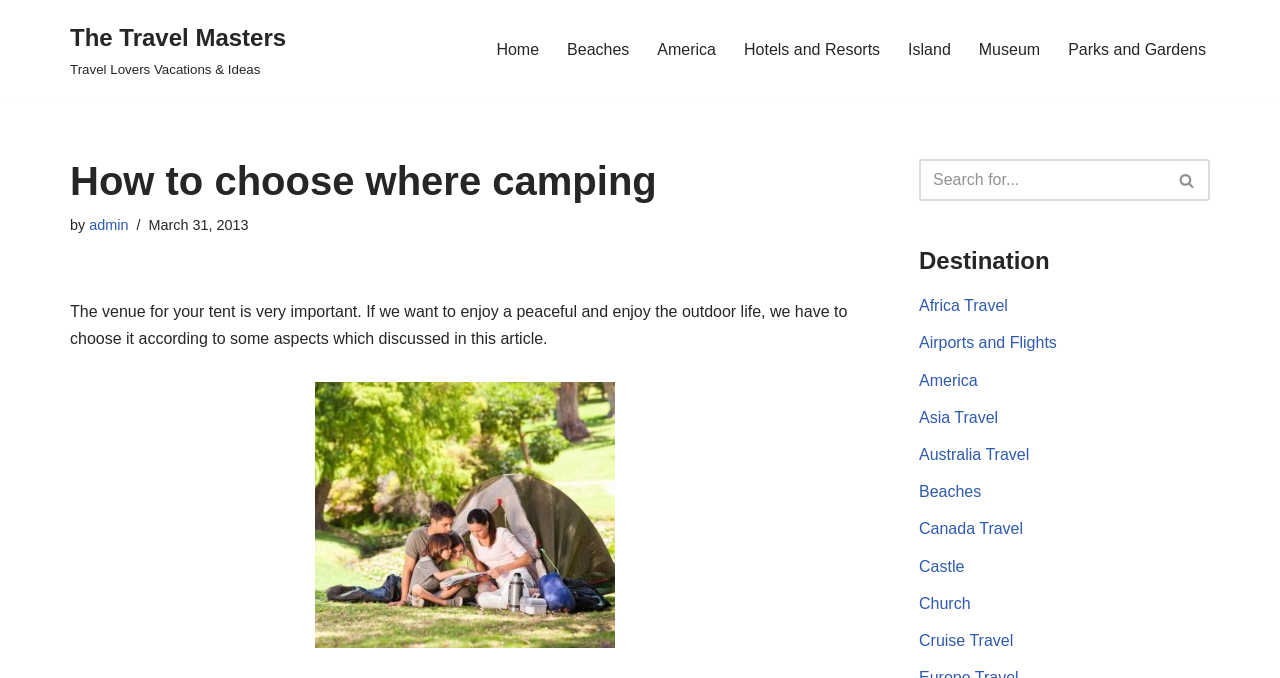Highlight the bounding box coordinates of the element you need to click to perform the following instruction: "Click on the 'Home' link."

[0.388, 0.054, 0.421, 0.093]